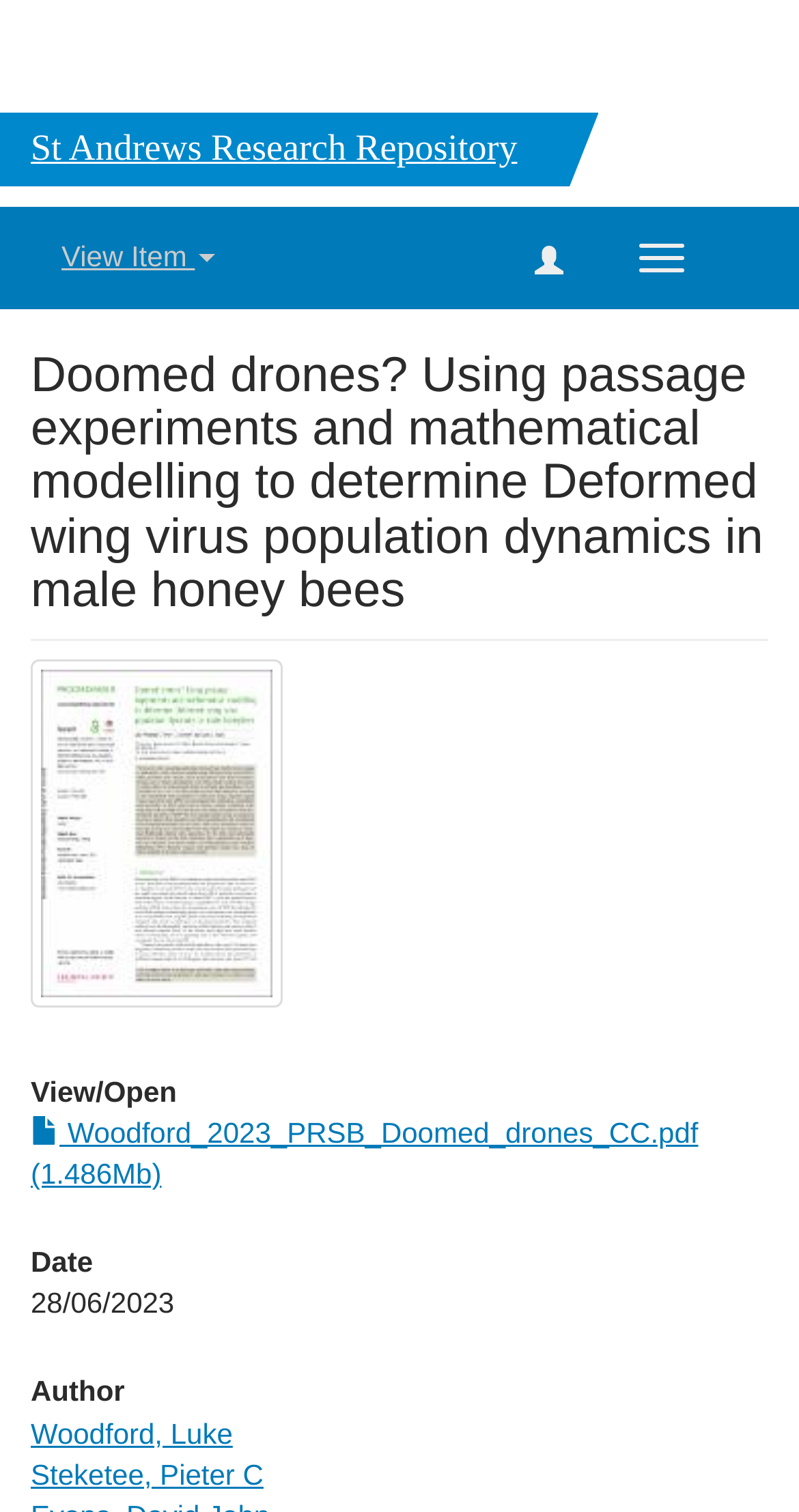Specify the bounding box coordinates (top-left x, top-left y, bottom-right x, bottom-right y) of the UI element in the screenshot that matches this description: alt="Thumbnail"

[0.038, 0.436, 0.354, 0.666]